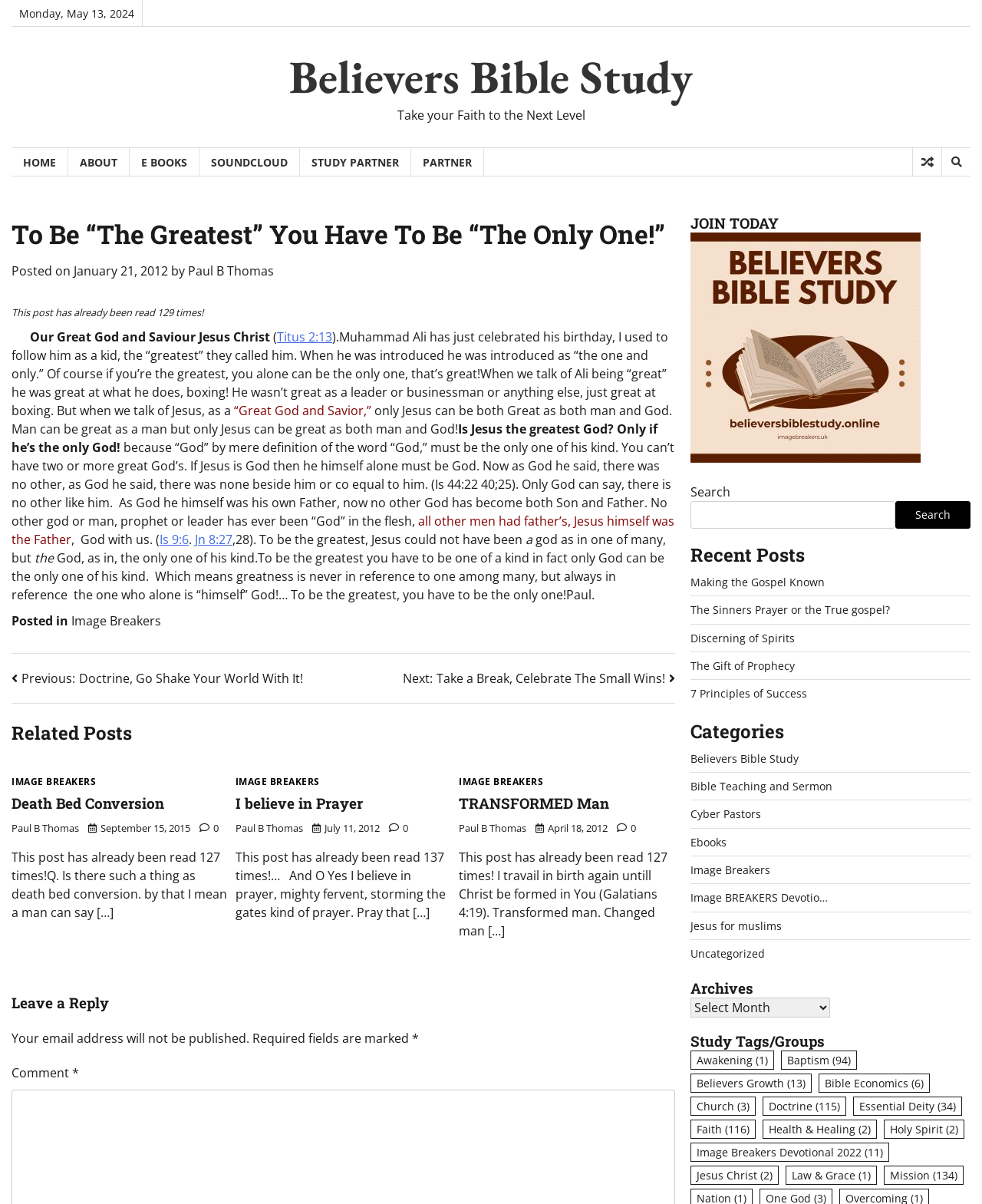Respond to the question below with a single word or phrase:
What is the name of the Bible study?

Believers Bible Study